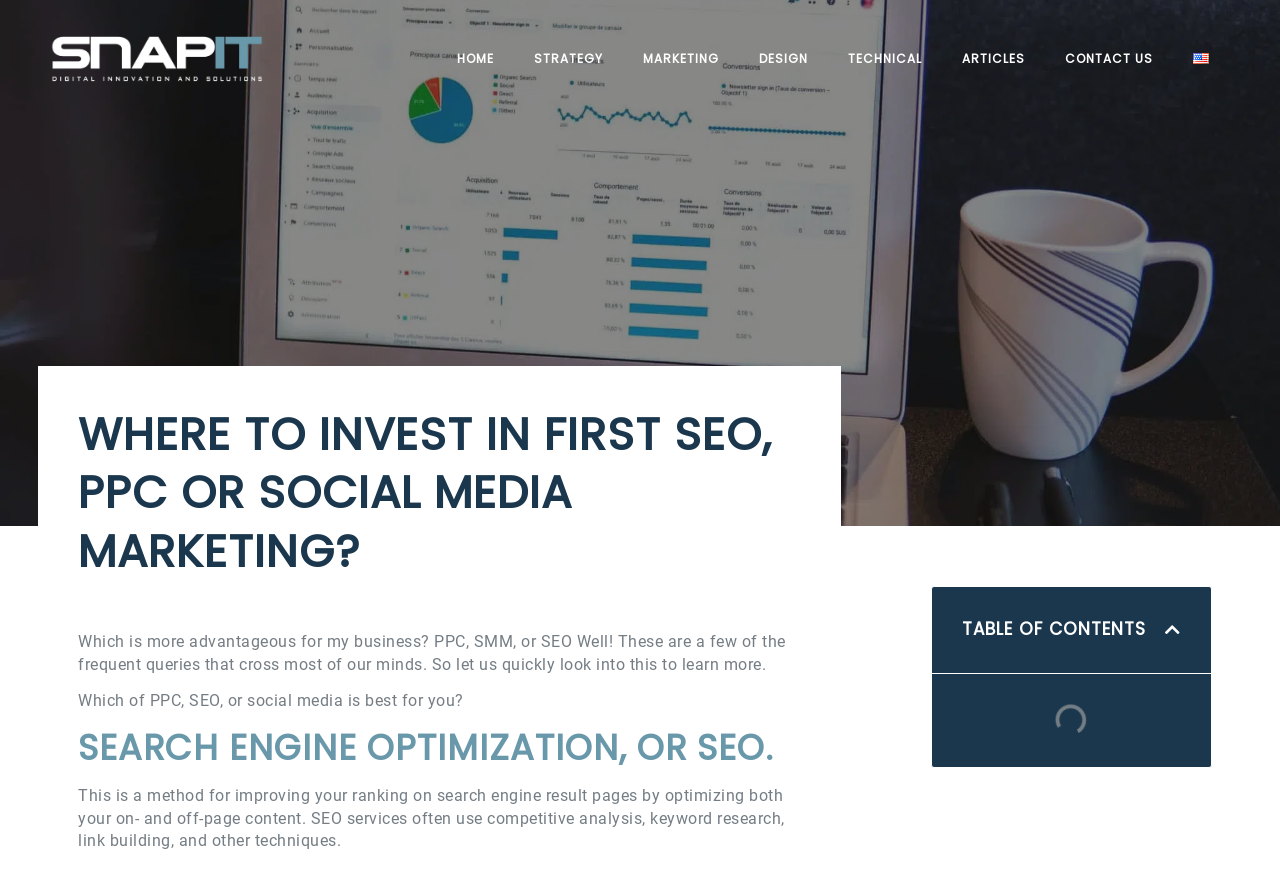Give a one-word or short-phrase answer to the following question: 
What is the topic of the article?

SEO, PPC, or SMM